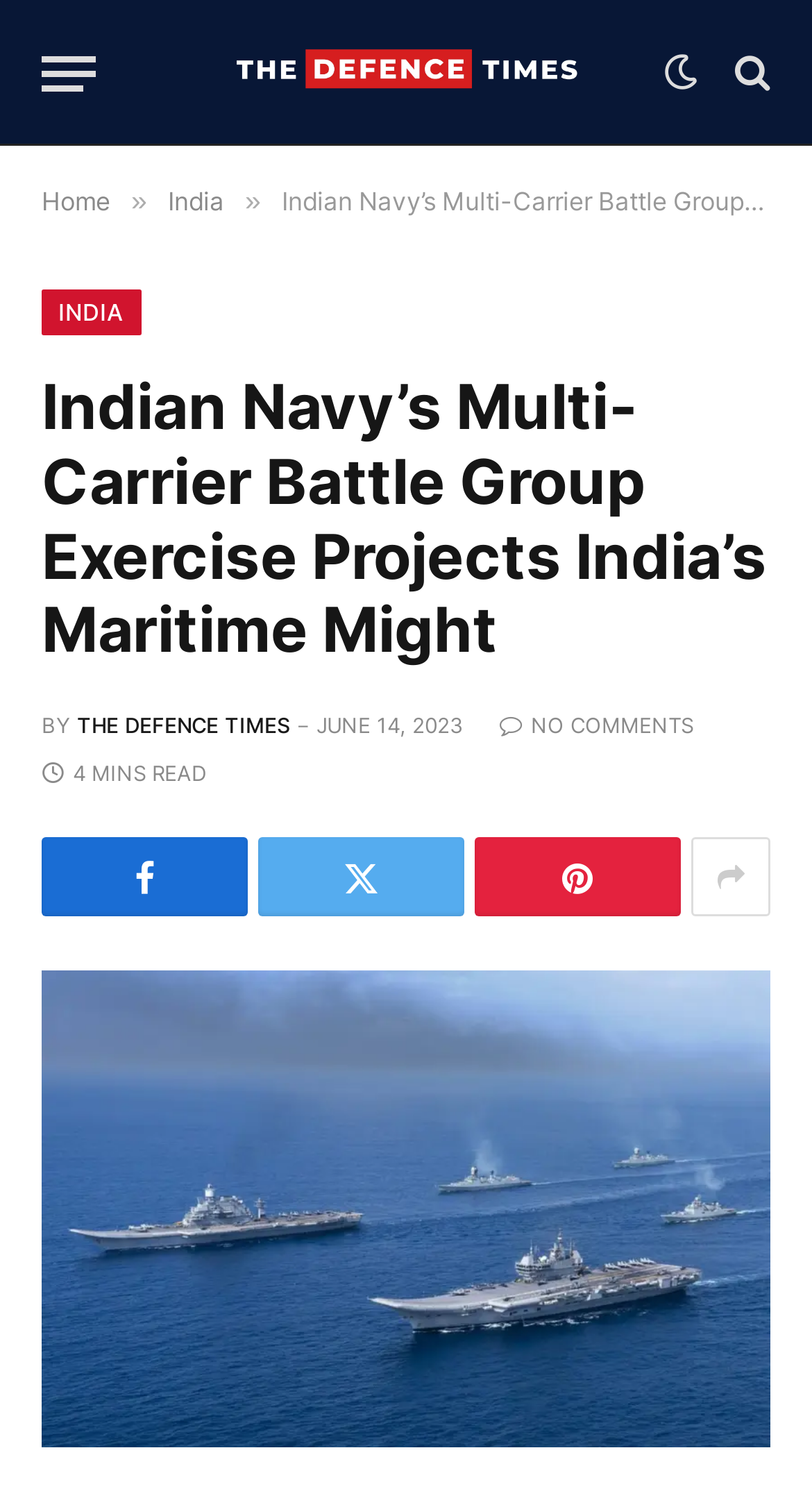Determine the bounding box coordinates of the clickable region to carry out the instruction: "Go to 'Home' page".

[0.051, 0.123, 0.136, 0.144]